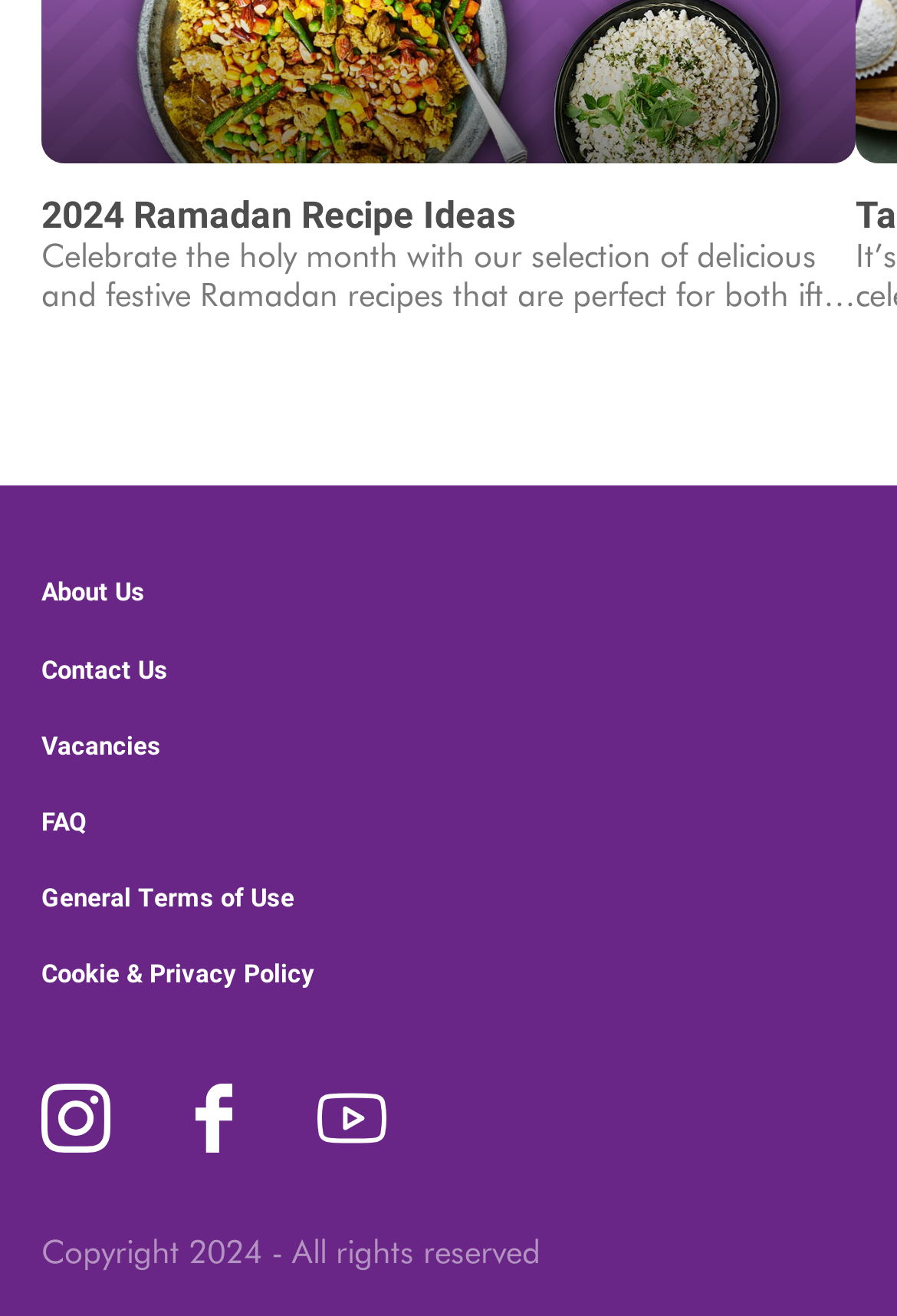How many empty links are present on the webpage?
Based on the image, provide a one-word or brief-phrase response.

3